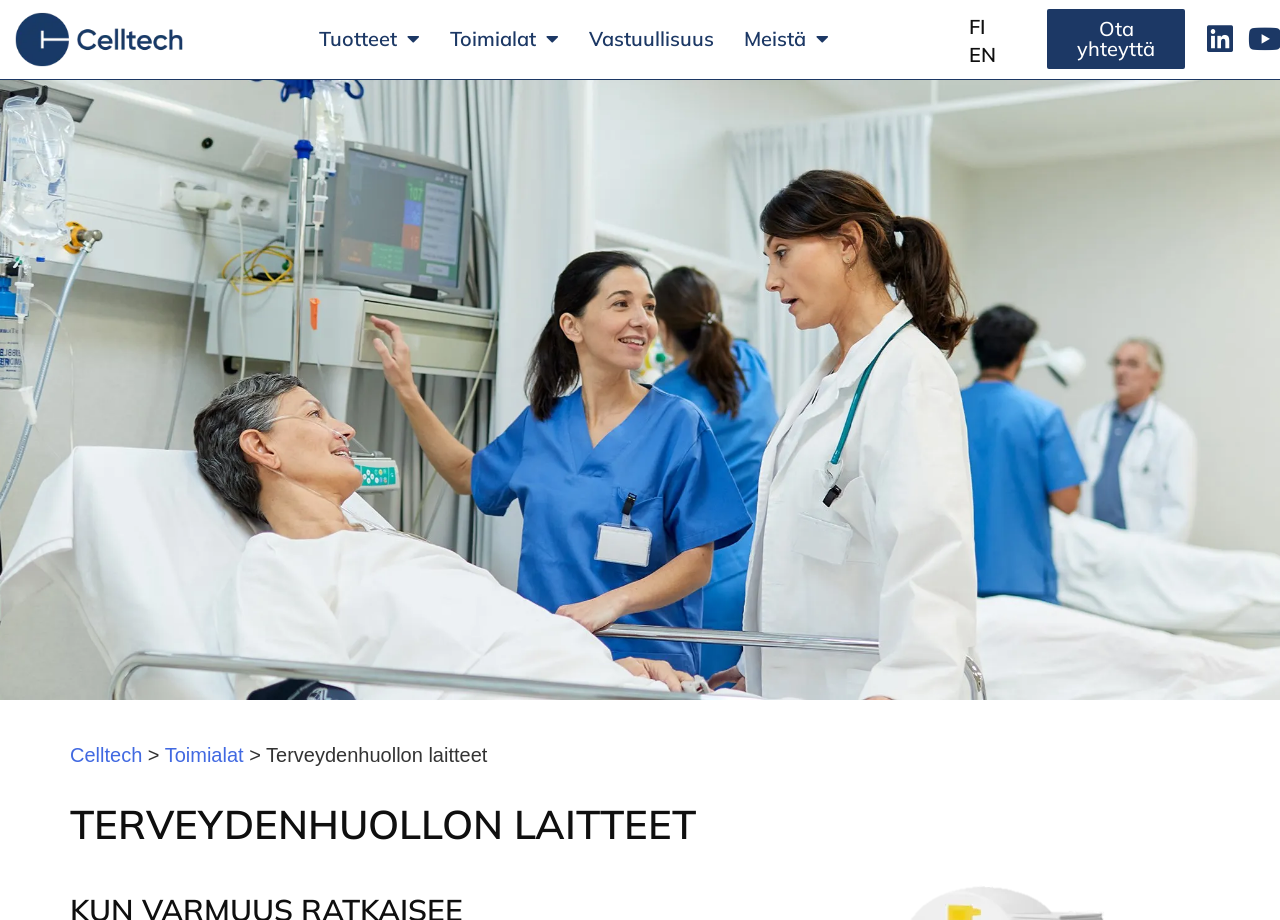Provide a short answer to the following question with just one word or phrase: How many languages are available?

2